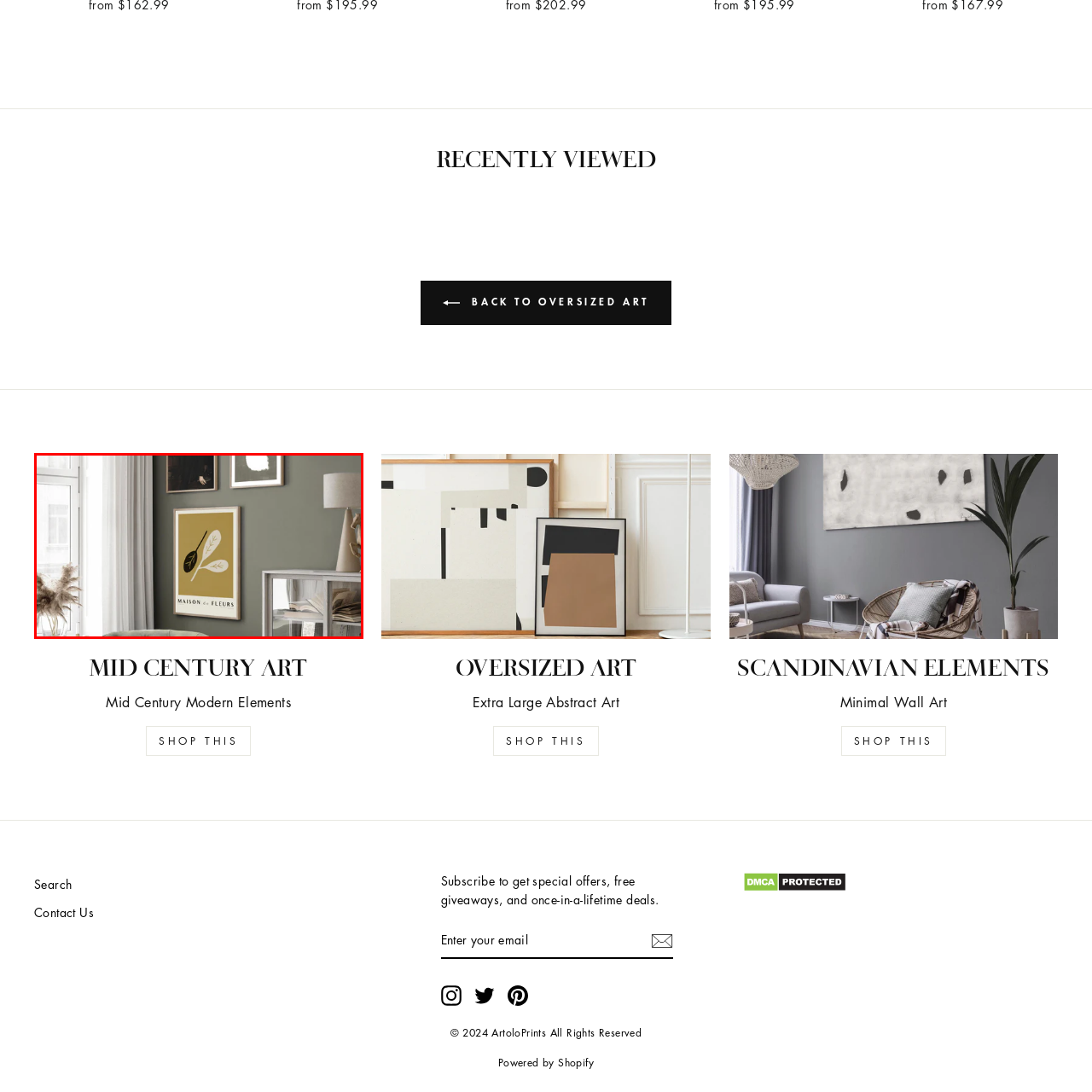Thoroughly describe the contents of the picture within the red frame.

In this inviting Scandinavian-inspired living room, we see a stylish gallery wall adorned with framed art pieces. The focal point is an olive-toned artwork that features a minimalist design with botanical illustrations, accompanied by the text "MAISON de FLEURS." This vibrant piece is complemented by other framed images above it, contributing to a cohesive aesthetic. The room is bathed in natural light, accentuated by white curtains, and the soft green wall adds a calming backdrop to the curated decor. A plush armchair in the foreground invites comfort, creating an atmosphere perfect for relaxation and appreciation of art.